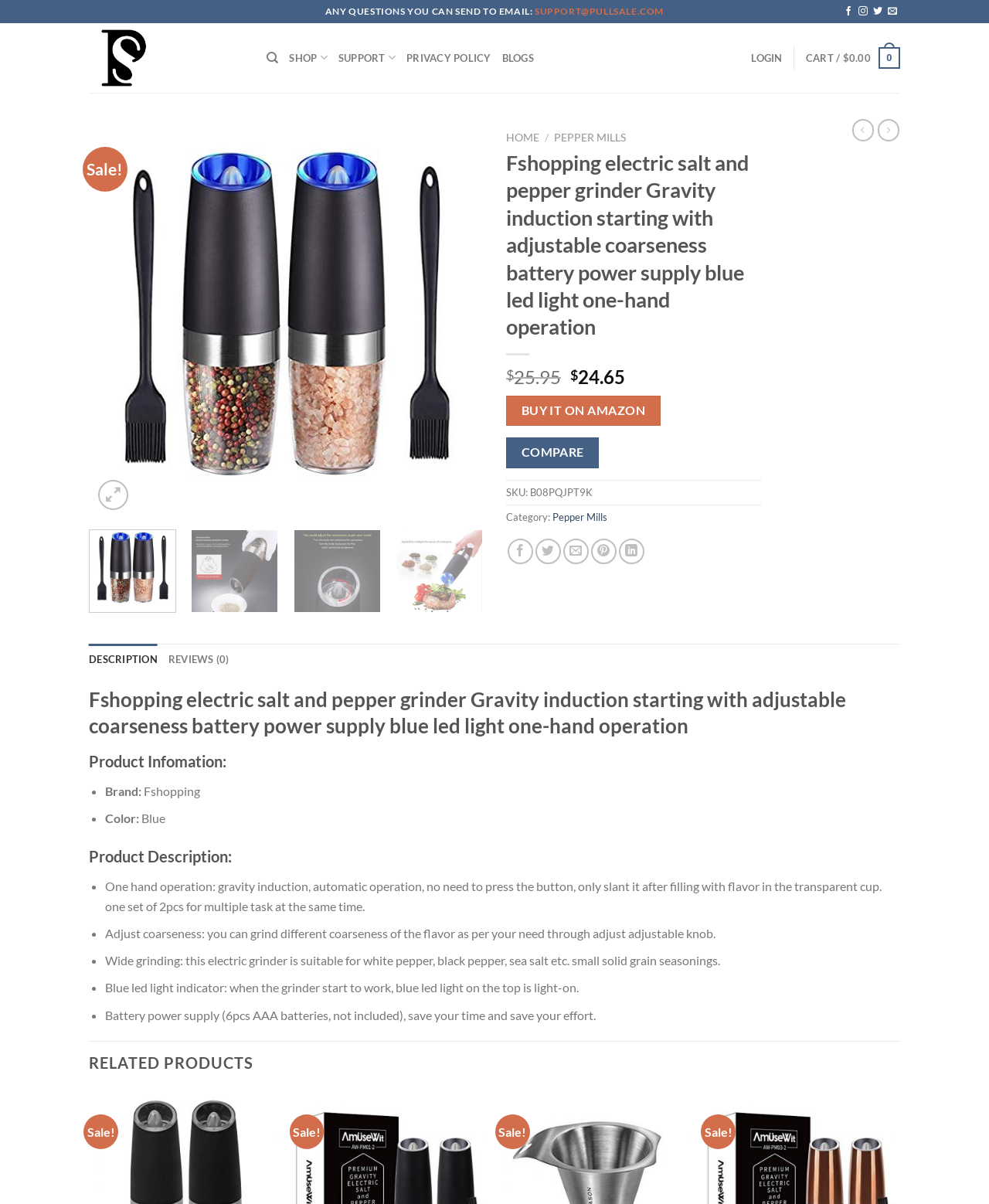Determine the webpage's heading and output its text content.

Fshopping electric salt and pepper grinder Gravity induction starting with adjustable coarseness battery power supply blue led light one-hand operation